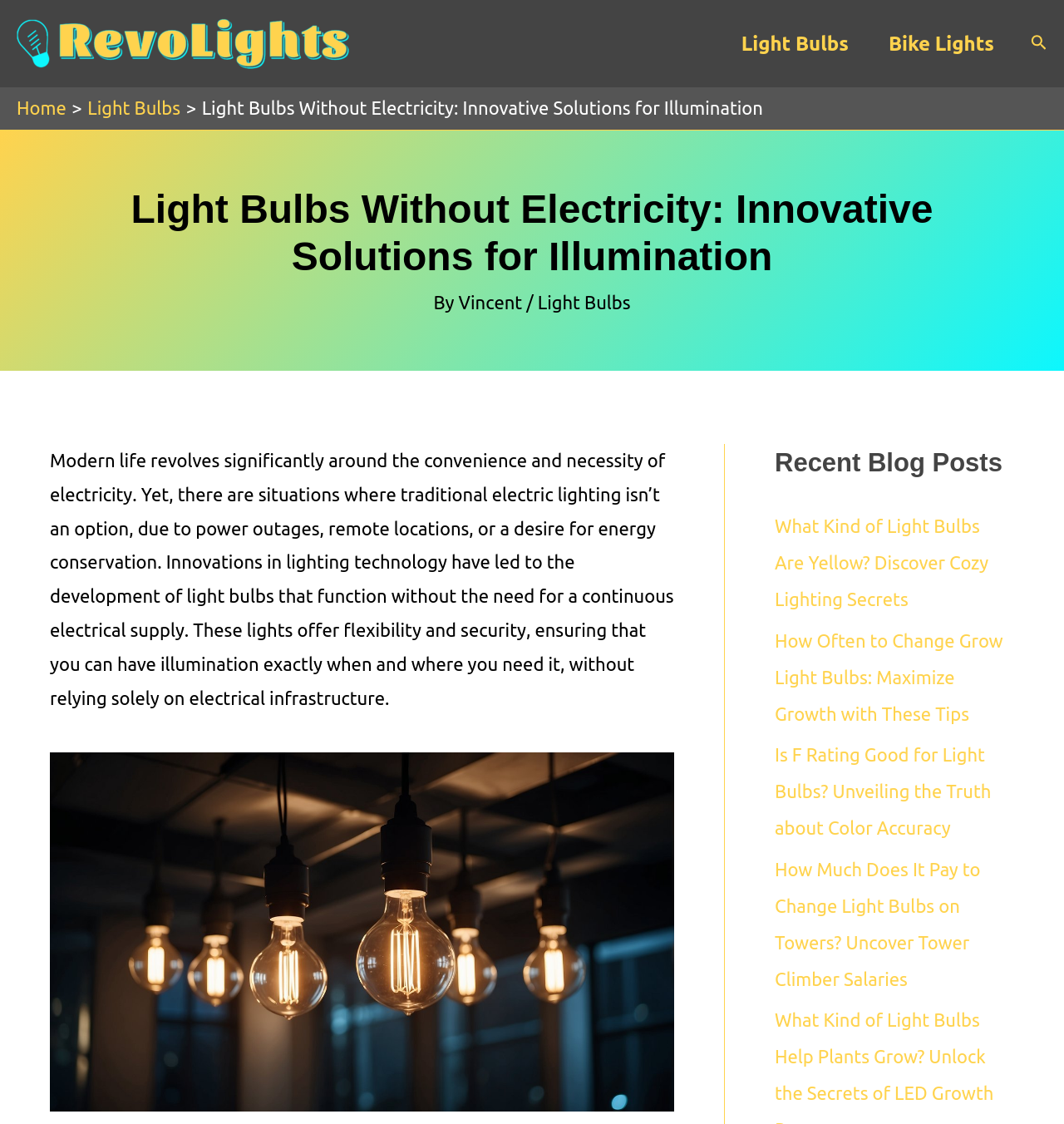Identify the bounding box coordinates of the area that should be clicked in order to complete the given instruction: "Click on the RevoLights link". The bounding box coordinates should be four float numbers between 0 and 1, i.e., [left, top, right, bottom].

[0.016, 0.028, 0.328, 0.046]